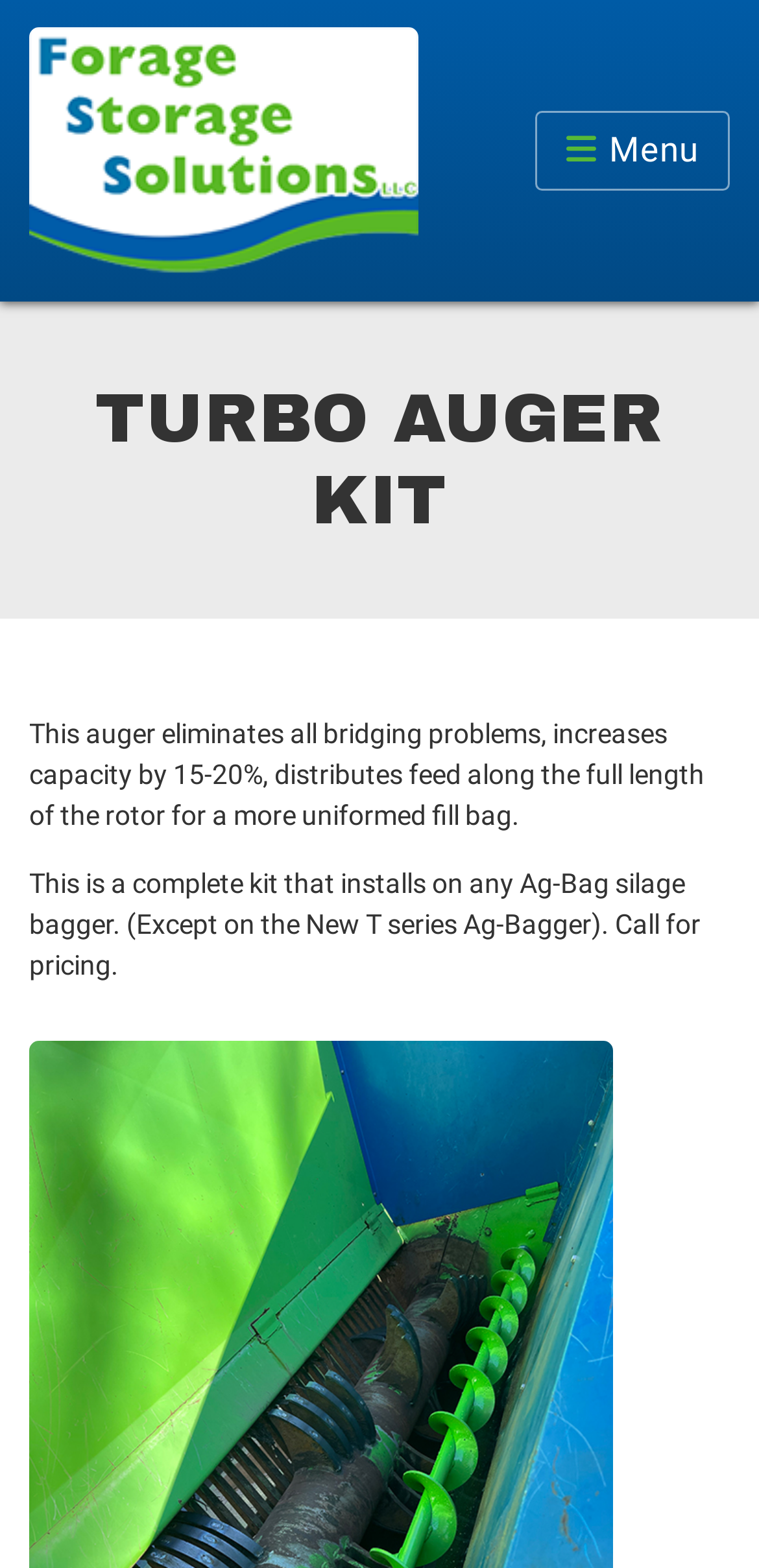Using the element description: "parent_node: Menu", determine the bounding box coordinates. The coordinates should be in the format [left, top, right, bottom], with values between 0 and 1.

[0.038, 0.0, 0.551, 0.192]